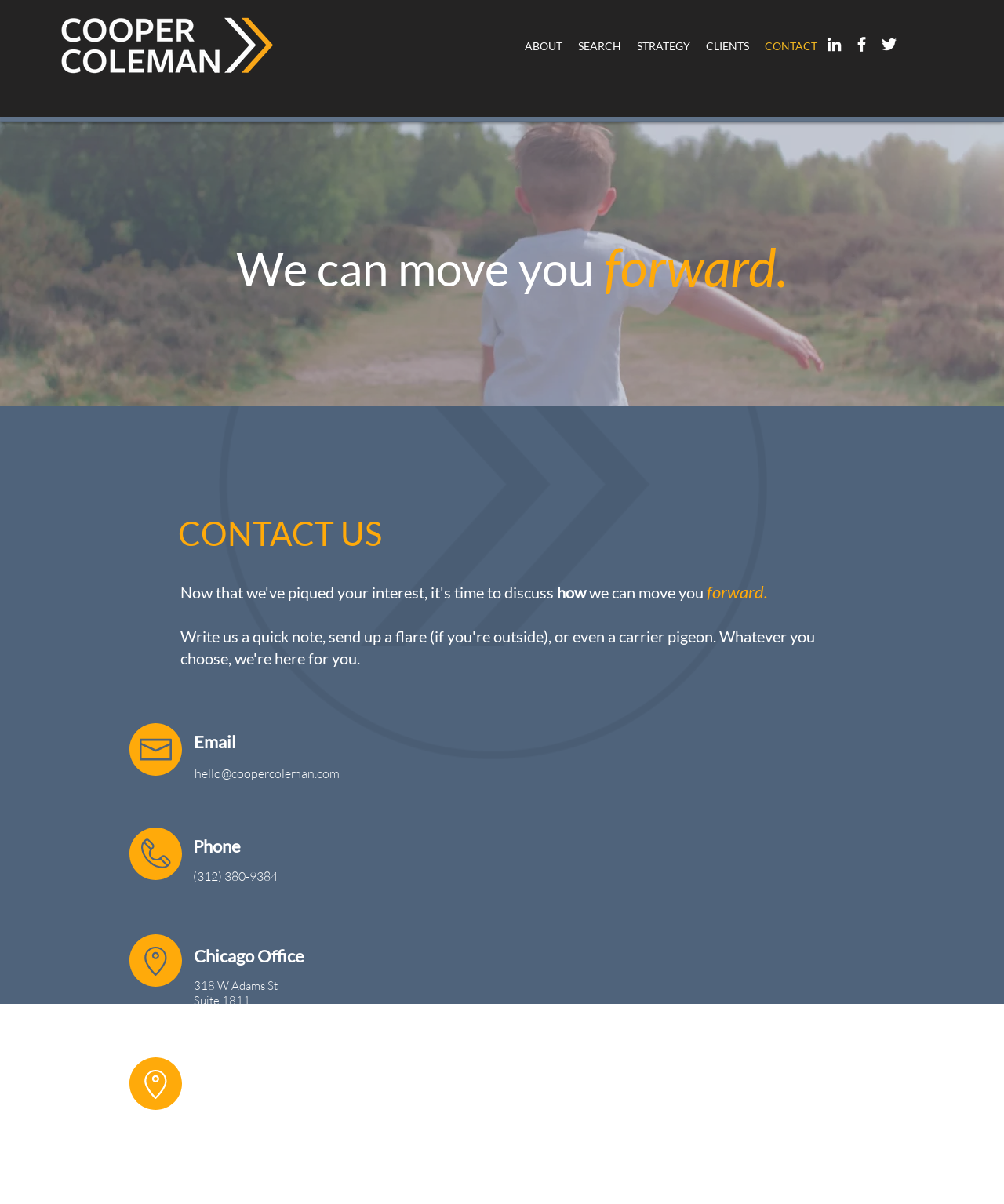What is the company name?
Refer to the image and provide a concise answer in one word or phrase.

Cooper Coleman LLC